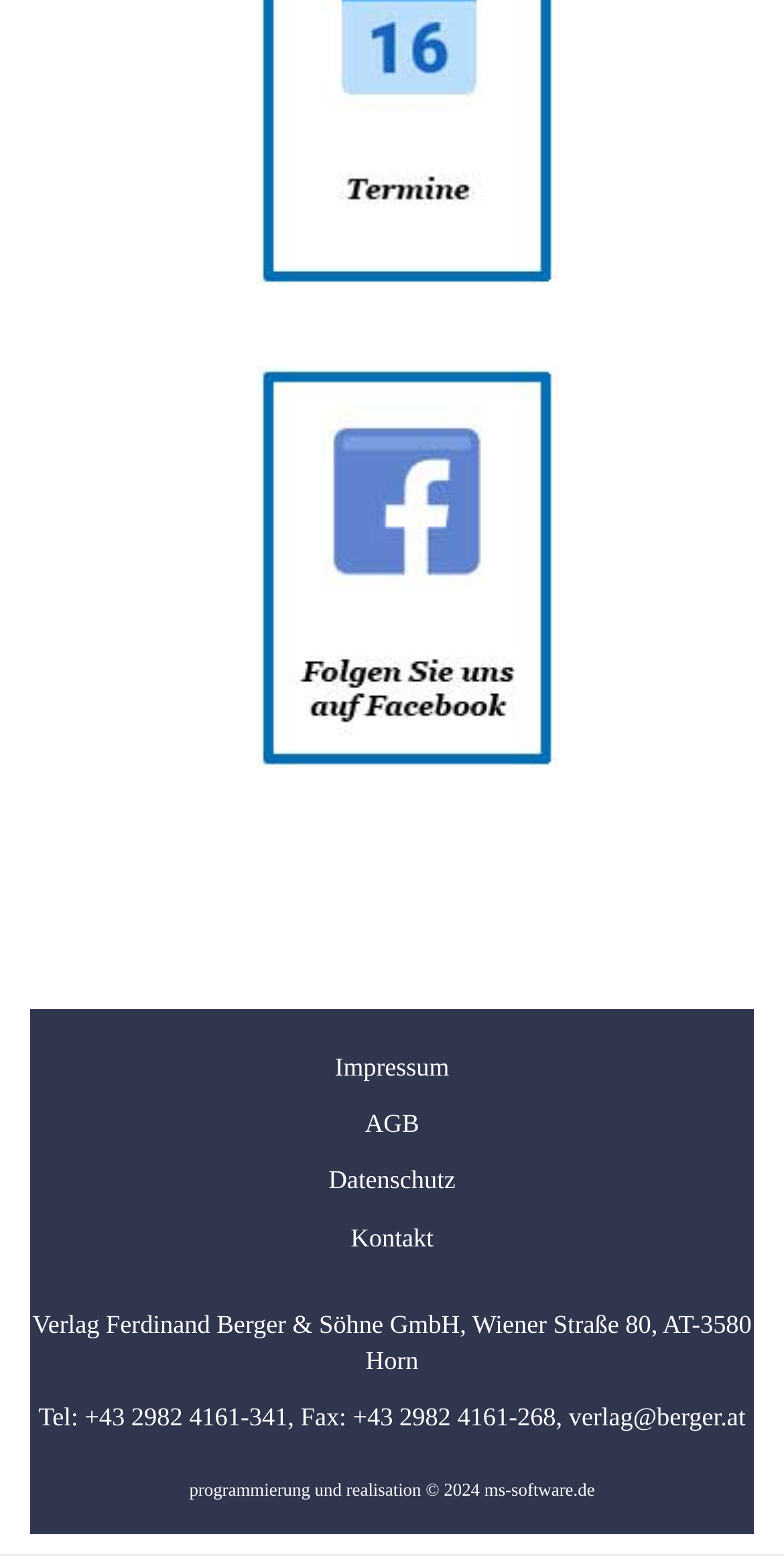Use a single word or phrase to answer the question: 
What is the name of the company that developed the webpage?

ms-software.de